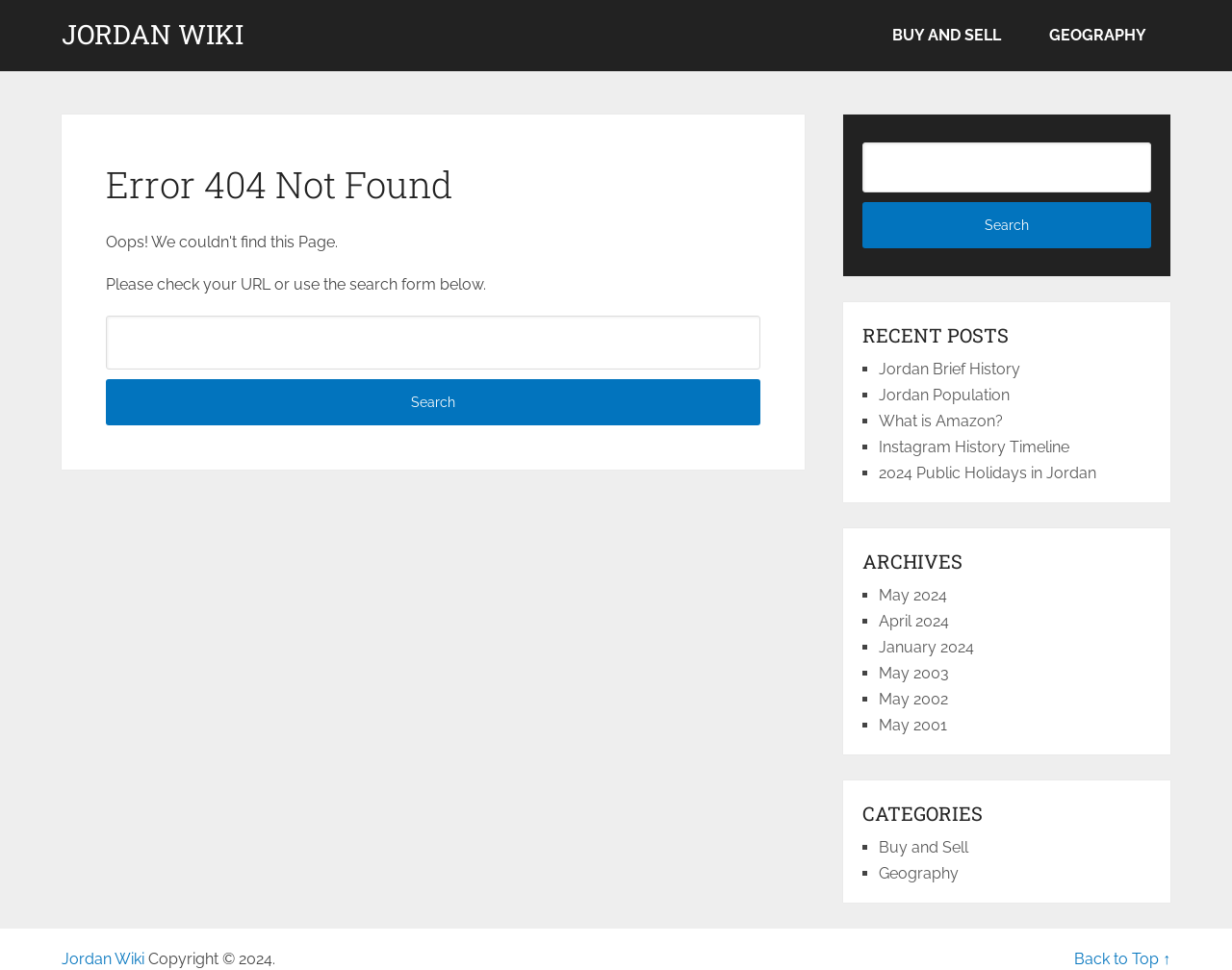Pinpoint the bounding box coordinates of the area that must be clicked to complete this instruction: "Search for something".

[0.086, 0.326, 0.617, 0.381]